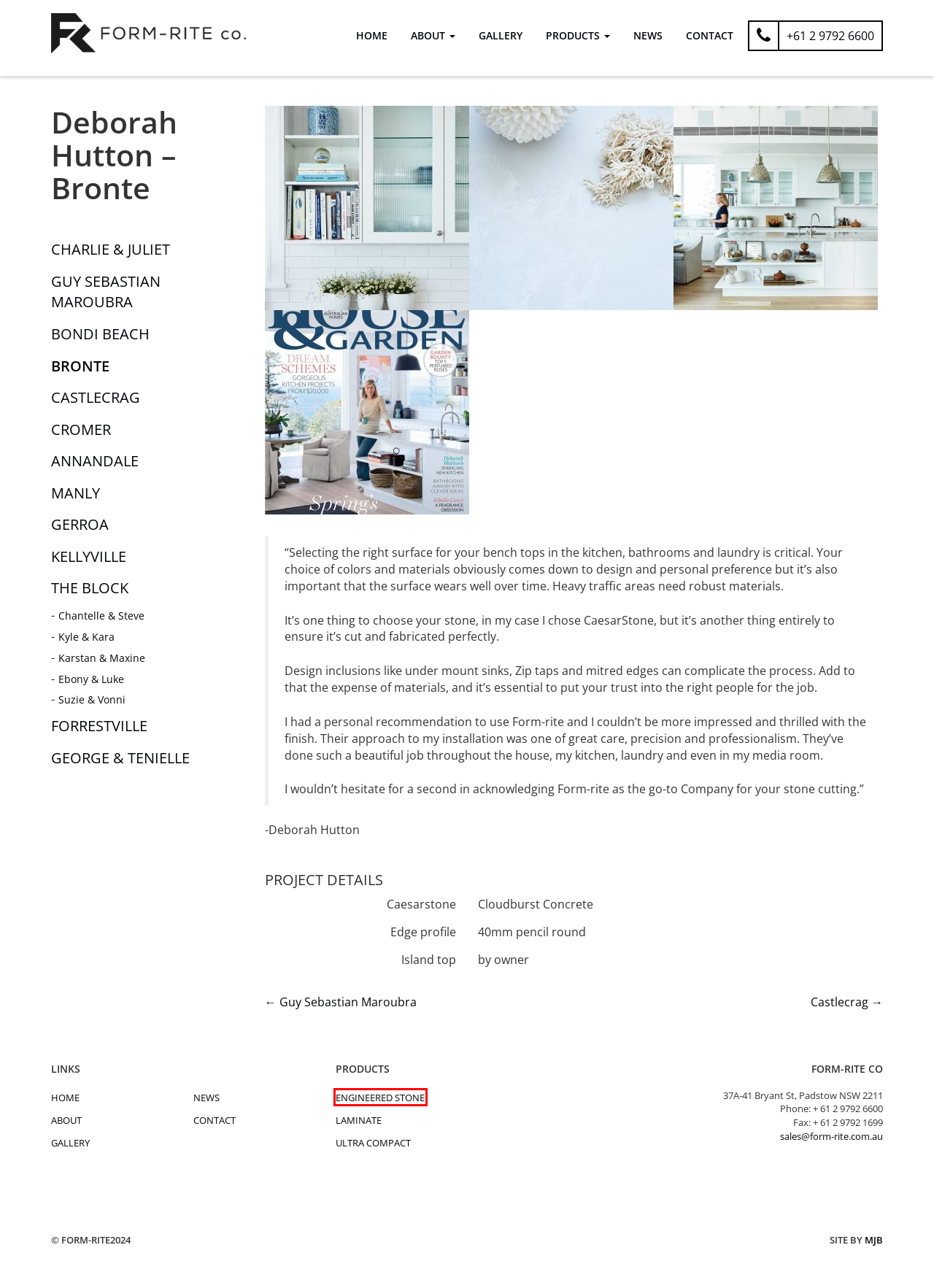Look at the screenshot of a webpage with a red bounding box and select the webpage description that best corresponds to the new page after clicking the element in the red box. Here are the options:
A. Manly : FORM-RITE
B. News : FORM-RITE
C. Kellyville : FORM-RITE
D. Product Types  engineered stone : FORM-RITE
E. FORM-RITE
F. Castlecrag : FORM-RITE
G. Annandale : FORM-RITE
H. Gallery : FORM-RITE

D